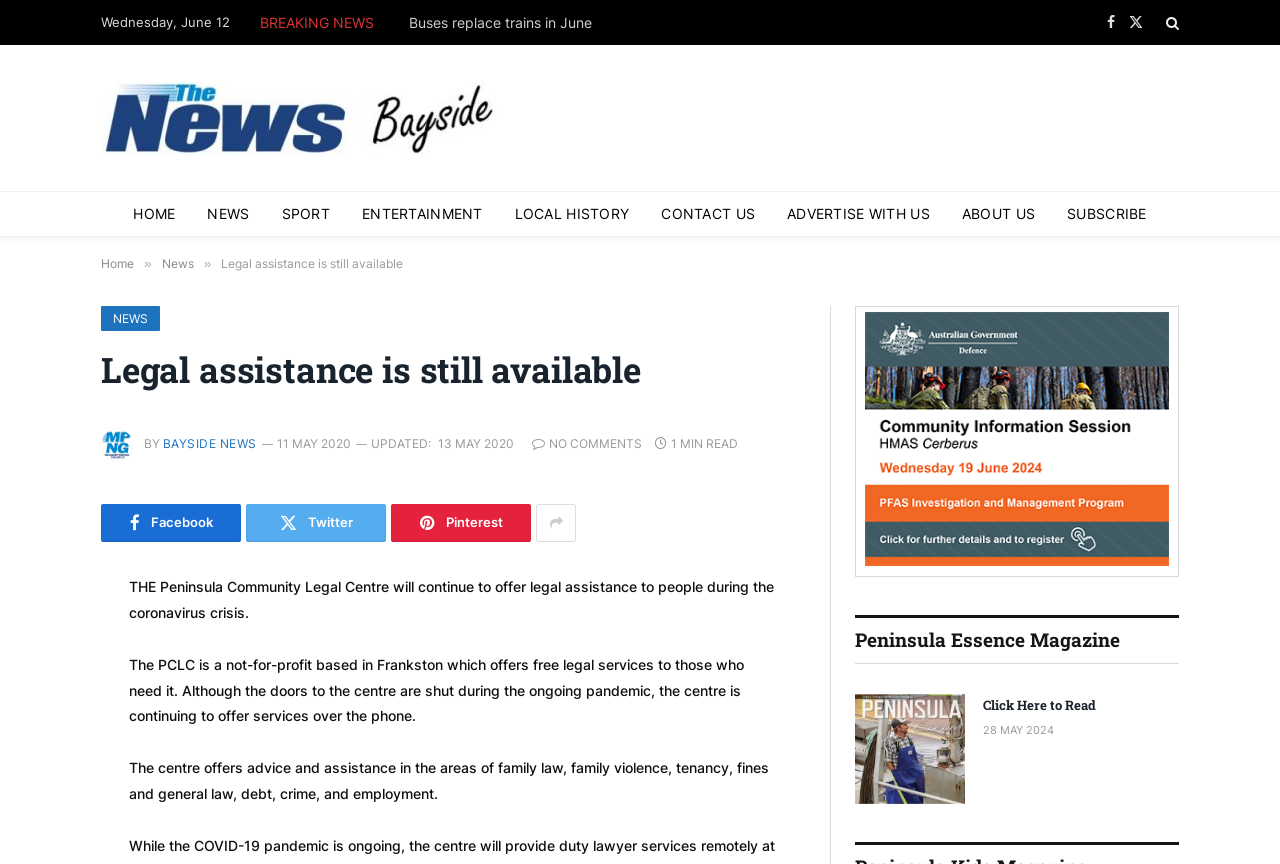Using the element description provided, determine the bounding box coordinates in the format (top-left x, top-left y, bottom-right x, bottom-right y). Ensure that all values are floating point numbers between 0 and 1. Element description: Advertise With Us

[0.602, 0.222, 0.739, 0.273]